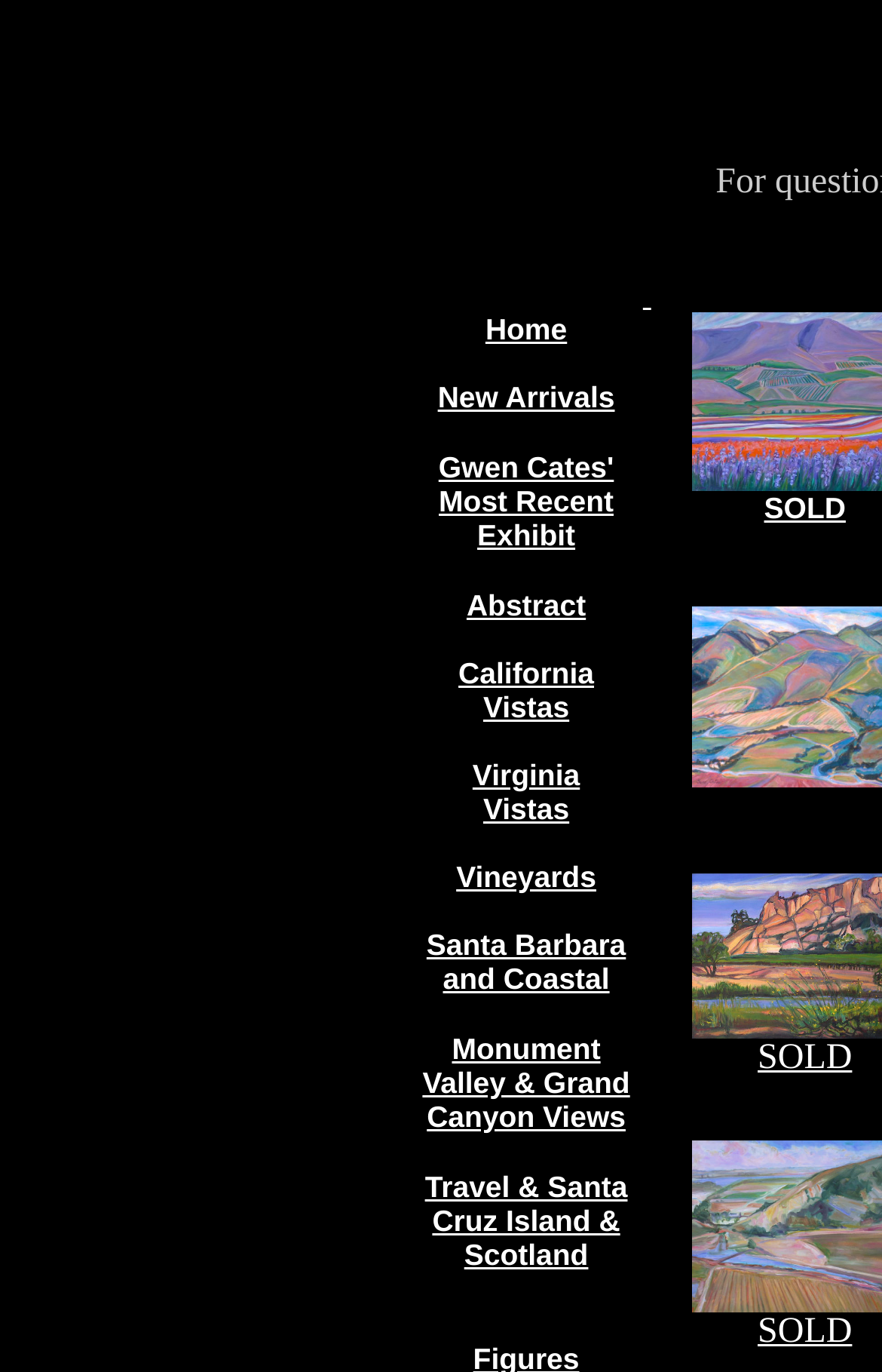Determine the bounding box coordinates of the section I need to click to execute the following instruction: "view new arrivals". Provide the coordinates as four float numbers between 0 and 1, i.e., [left, top, right, bottom].

[0.496, 0.277, 0.697, 0.302]